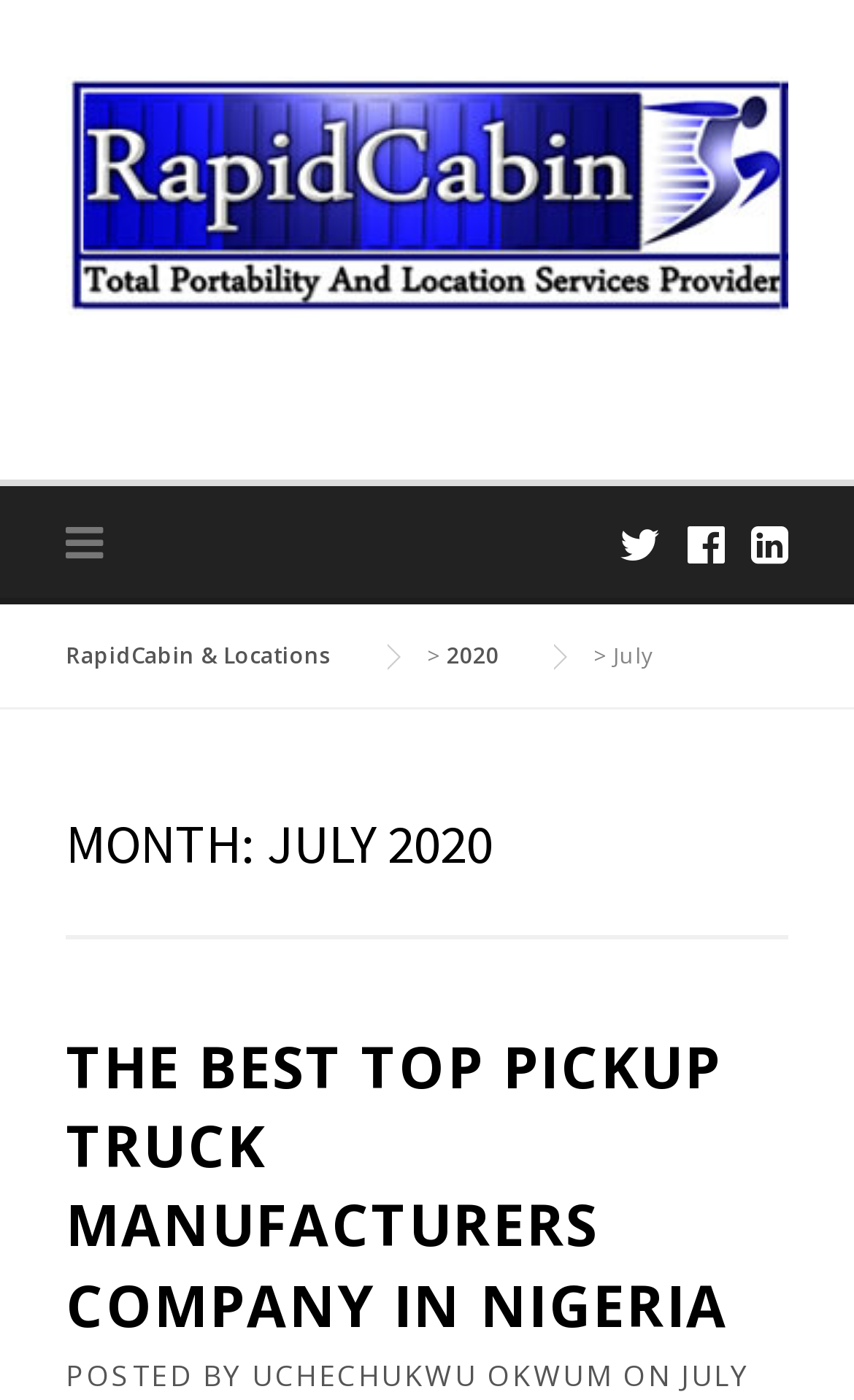Identify and generate the primary title of the webpage.

THE BEST TOP PICKUP TRUCK MANUFACTURERS COMPANY IN NIGERIA